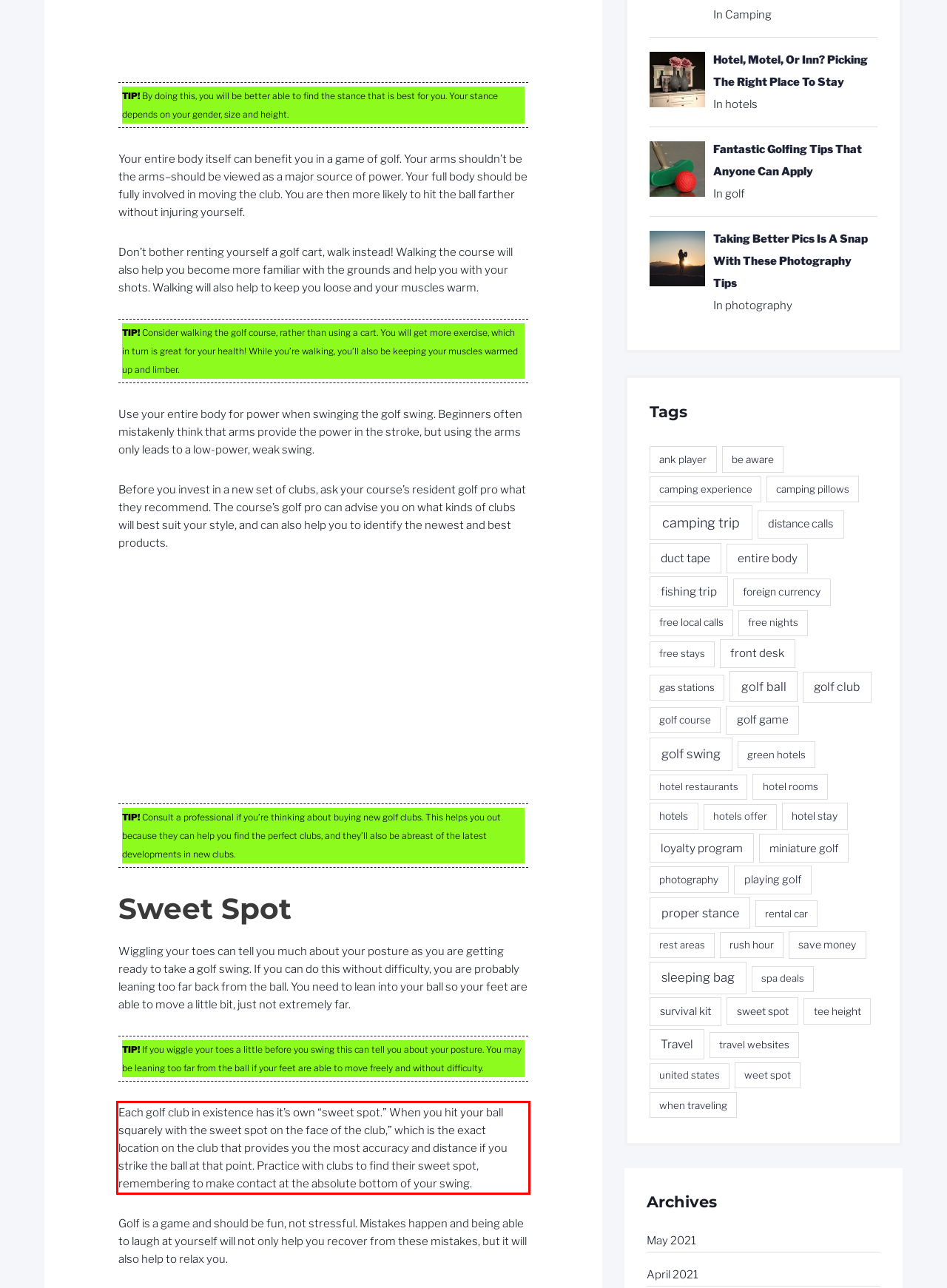You are given a screenshot of a webpage with a UI element highlighted by a red bounding box. Please perform OCR on the text content within this red bounding box.

Each golf club in existence has it’s own “sweet spot.” When you hit your ball squarely with the sweet spot on the face of the club,” which is the exact location on the club that provides you the most accuracy and distance if you strike the ball at that point. Practice with clubs to find their sweet spot, remembering to make contact at the absolute bottom of your swing.